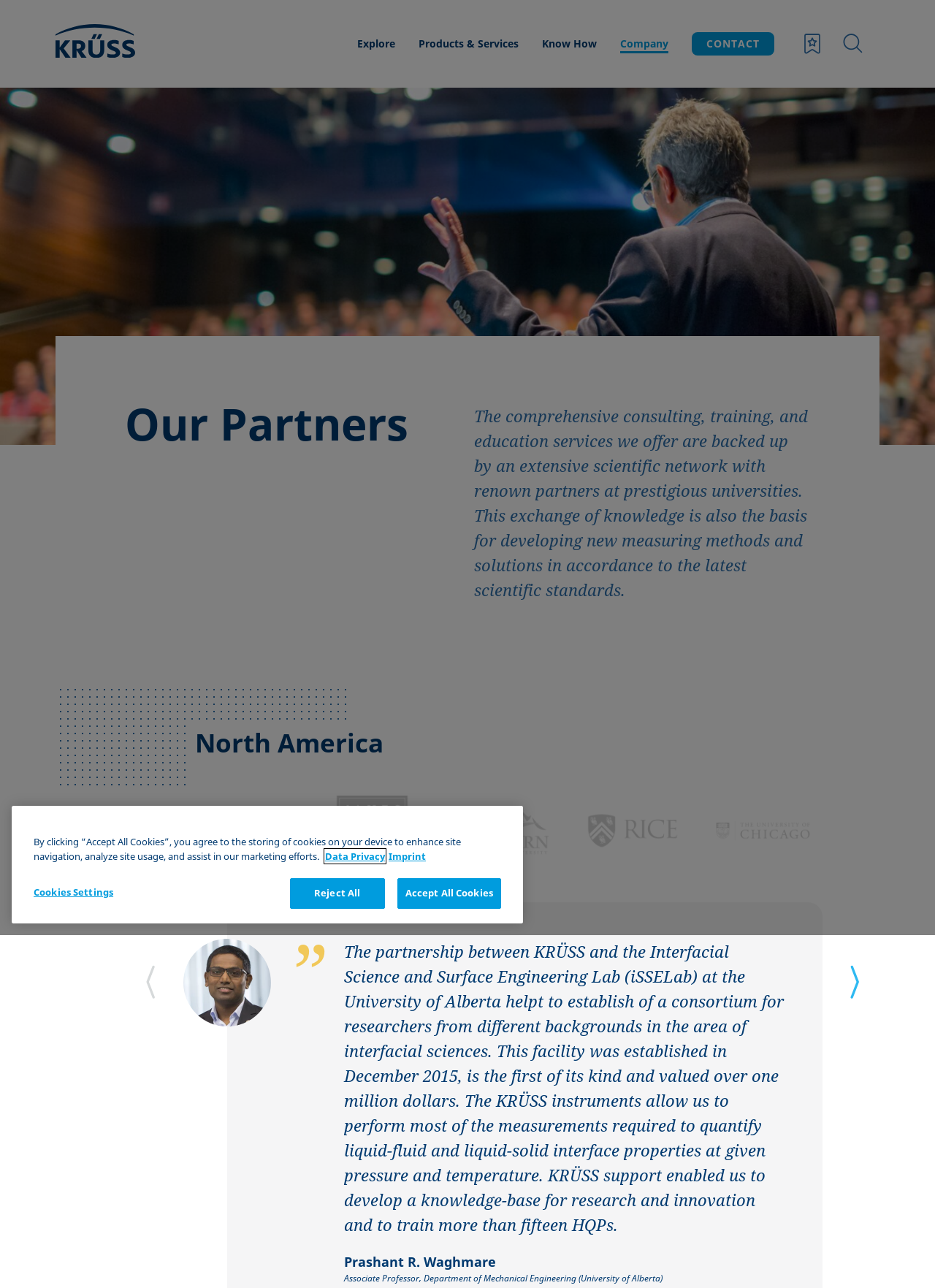Can you show the bounding box coordinates of the region to click on to complete the task described in the instruction: "Click the 'CONTACT' link"?

[0.74, 0.025, 0.828, 0.043]